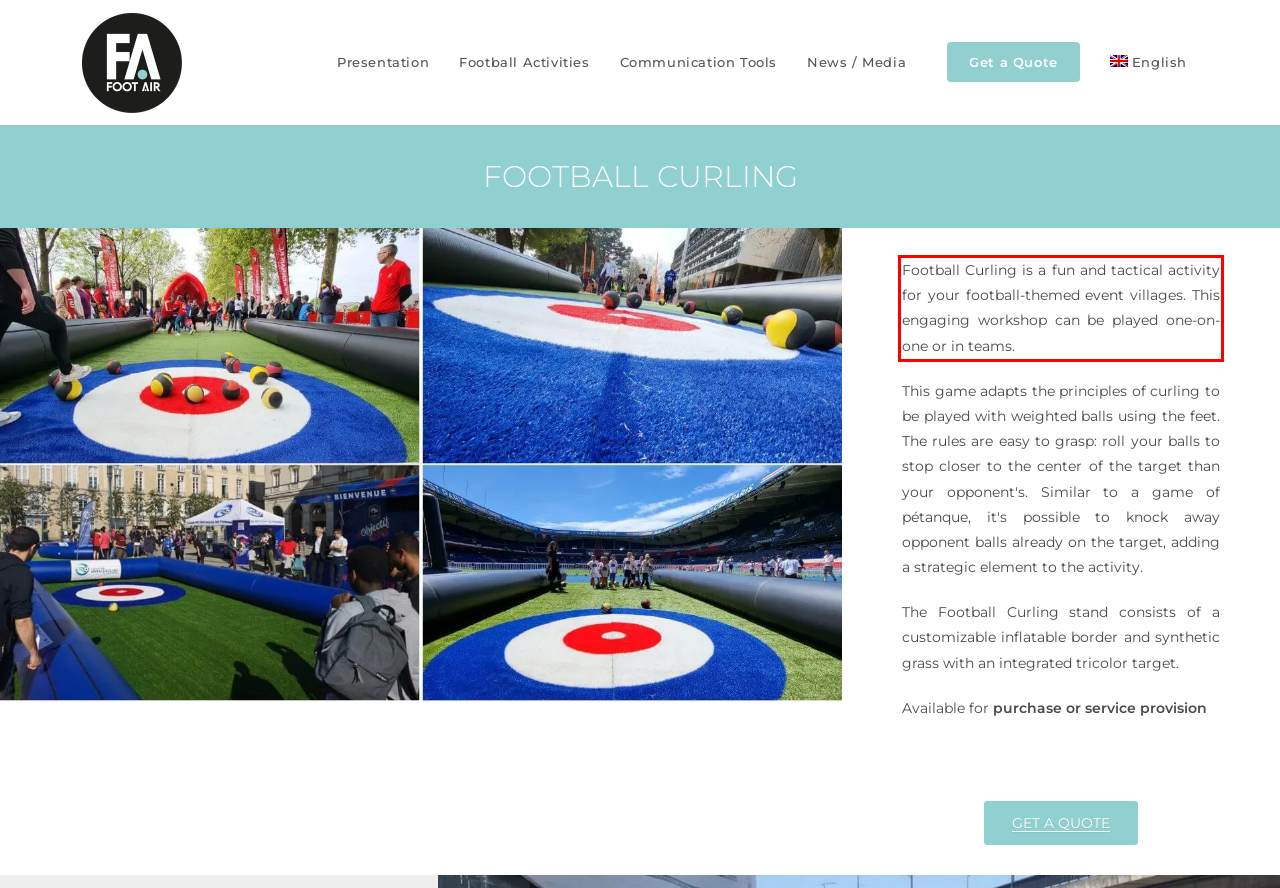Using the provided screenshot of a webpage, recognize and generate the text found within the red rectangle bounding box.

Football Curling is a fun and tactical activity for your football-themed event villages. This engaging workshop can be played one-on-one or in teams.